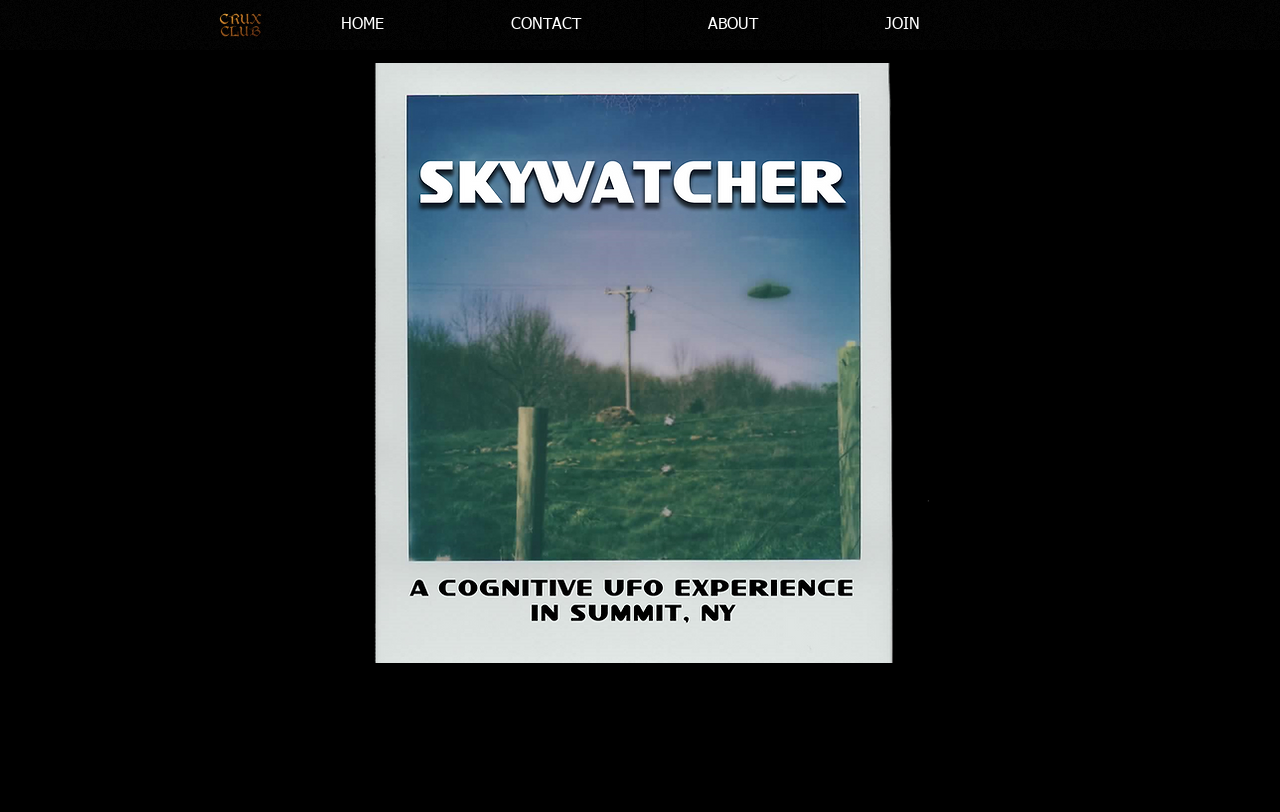Describe all the significant parts and information present on the webpage.

The webpage is about a cognitive UFO experience. At the top left corner, there is a small image of CCLogoNoCir.png. To the right of the image, there is a navigation bar labeled "Site" that spans across the top of the page, containing four links: "HOME", "CONTACT", "ABOUT", and "JOIN", in that order. 

Below the navigation bar, there is a large image of TSW.Logo2.png that occupies most of the page, taking up the majority of the space.